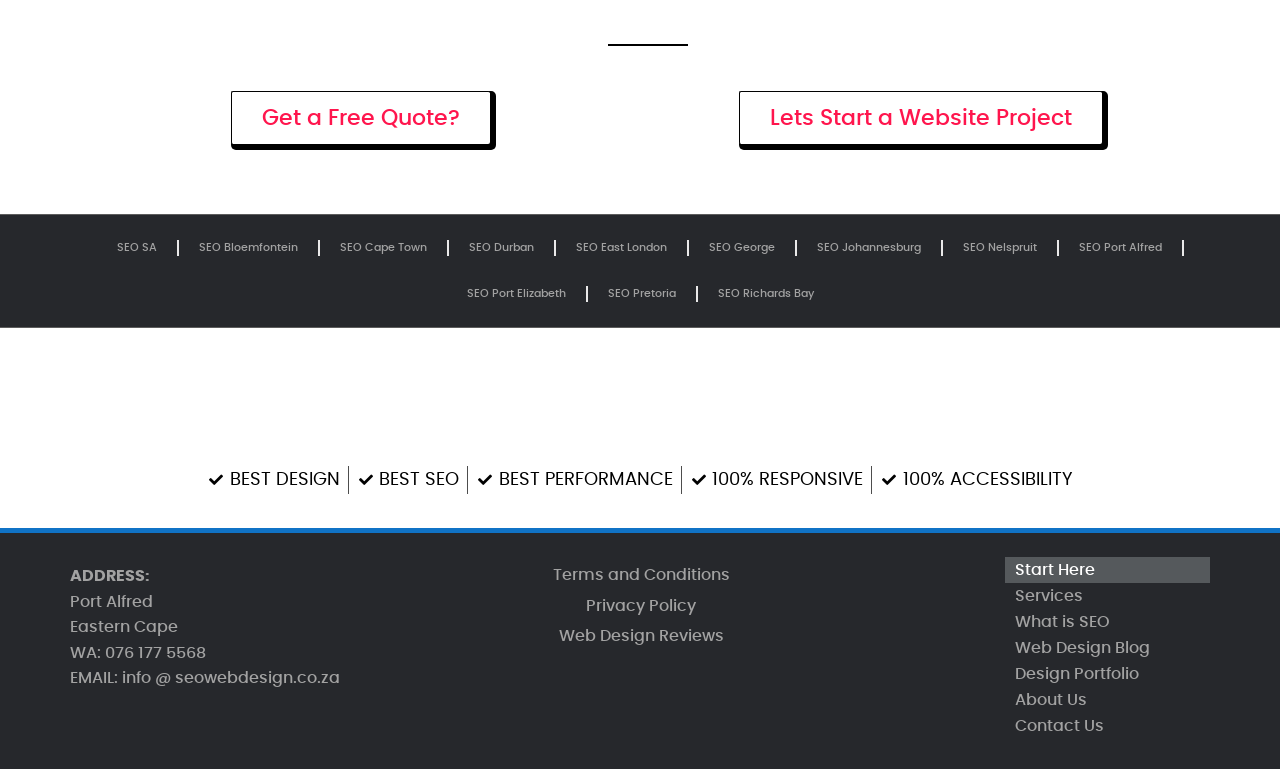Specify the bounding box coordinates of the element's region that should be clicked to achieve the following instruction: "Learn about SEO in Johannesburg". The bounding box coordinates consist of four float numbers between 0 and 1, in the format [left, top, right, bottom].

[0.622, 0.292, 0.735, 0.352]